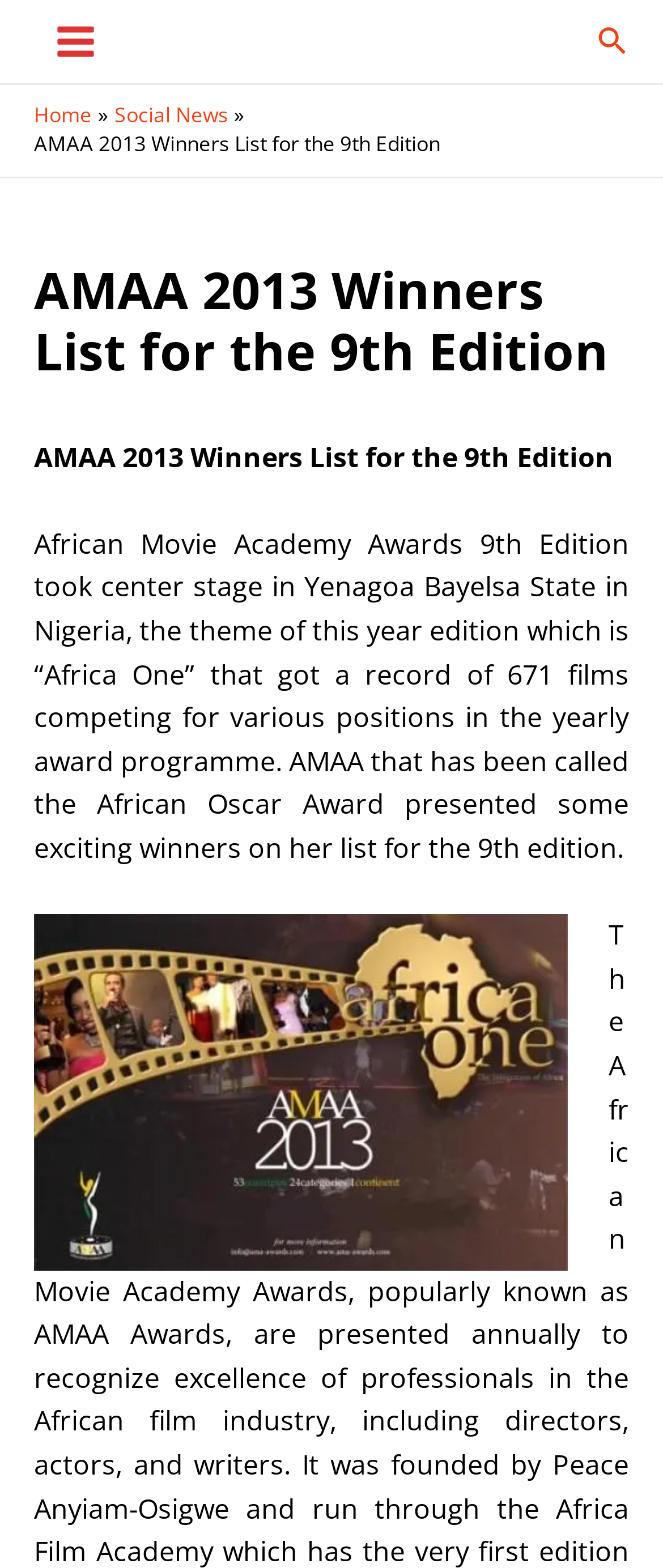Examine the image carefully and respond to the question with a detailed answer: 
What is the purpose of the search icon link?

The purpose of the search icon link can be inferred from its icon and its position on the webpage. It is likely that clicking on this link will allow the user to search for specific content on the webpage.